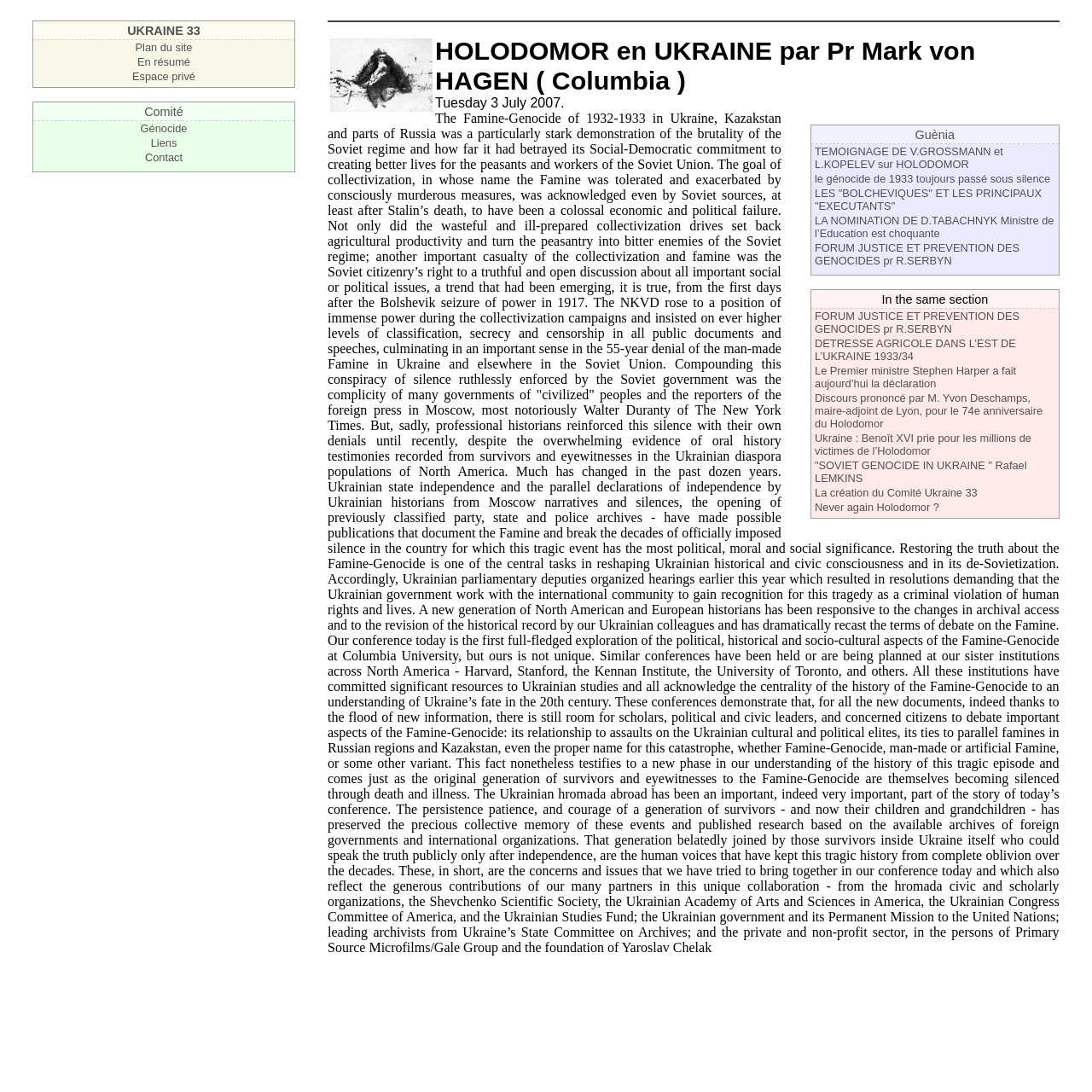Find the bounding box coordinates of the area to click in order to follow the instruction: "Visit the Comité page".

[0.132, 0.096, 0.168, 0.109]